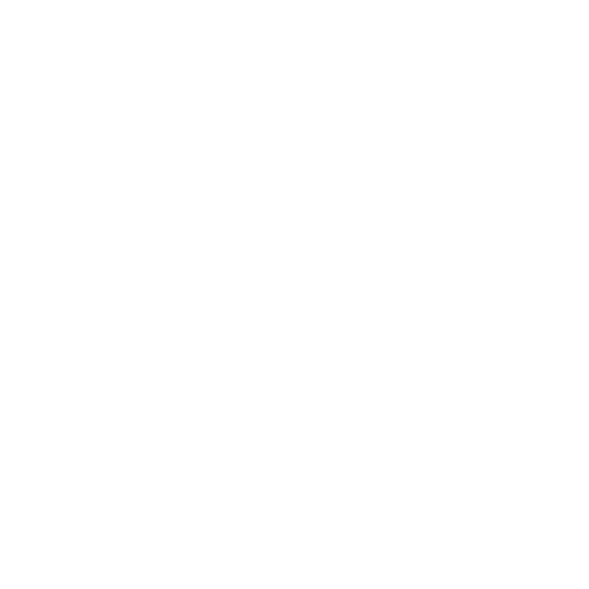Please answer the following question using a single word or phrase: 
What is a key feature of the shower trolley's structure?

Ergonomic